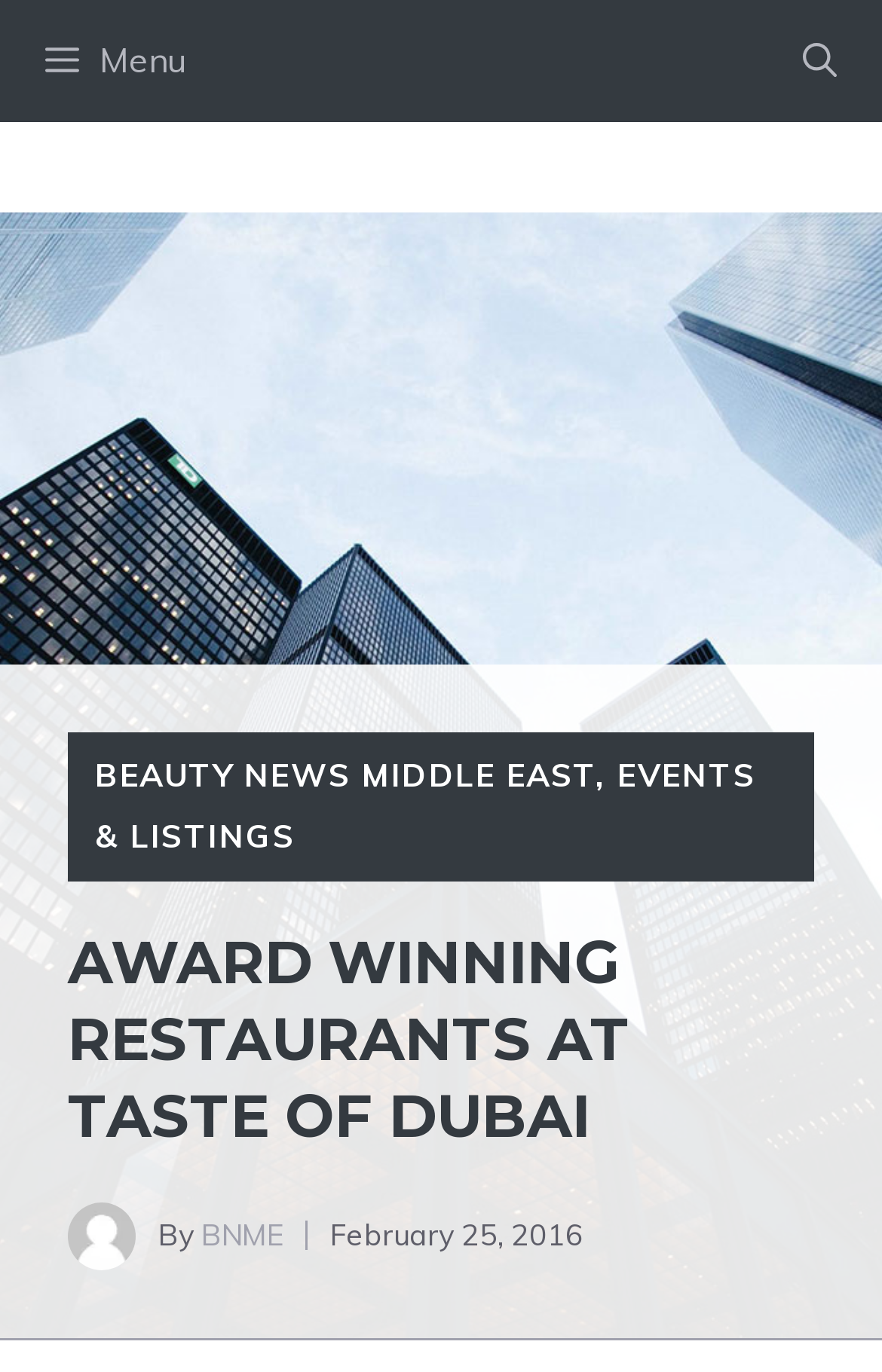Provide the bounding box coordinates of the HTML element described as: "Events & Listings". The bounding box coordinates should be four float numbers between 0 and 1, i.e., [left, top, right, bottom].

[0.108, 0.55, 0.857, 0.625]